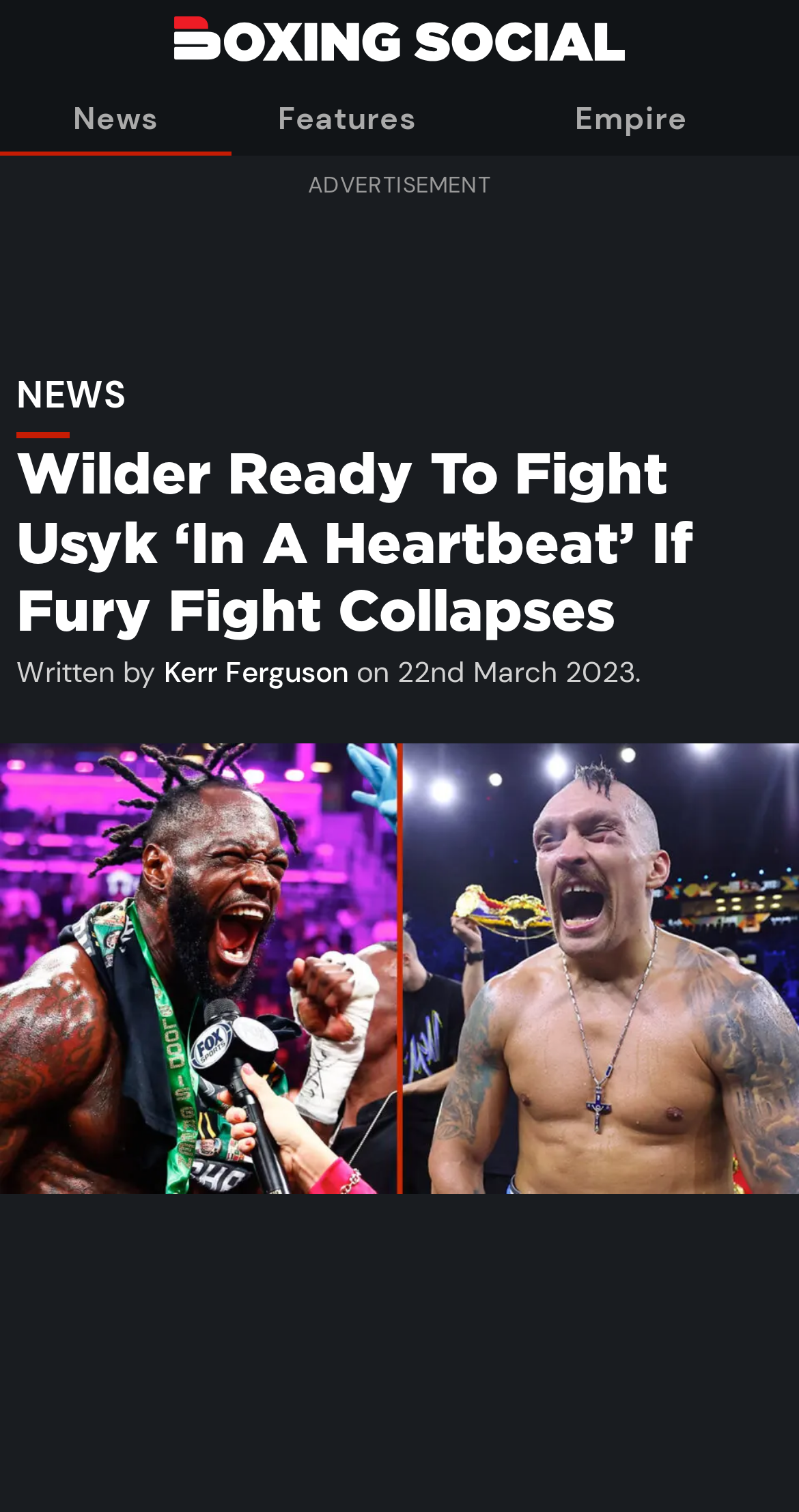Respond with a single word or phrase to the following question:
What is the category of the article?

News